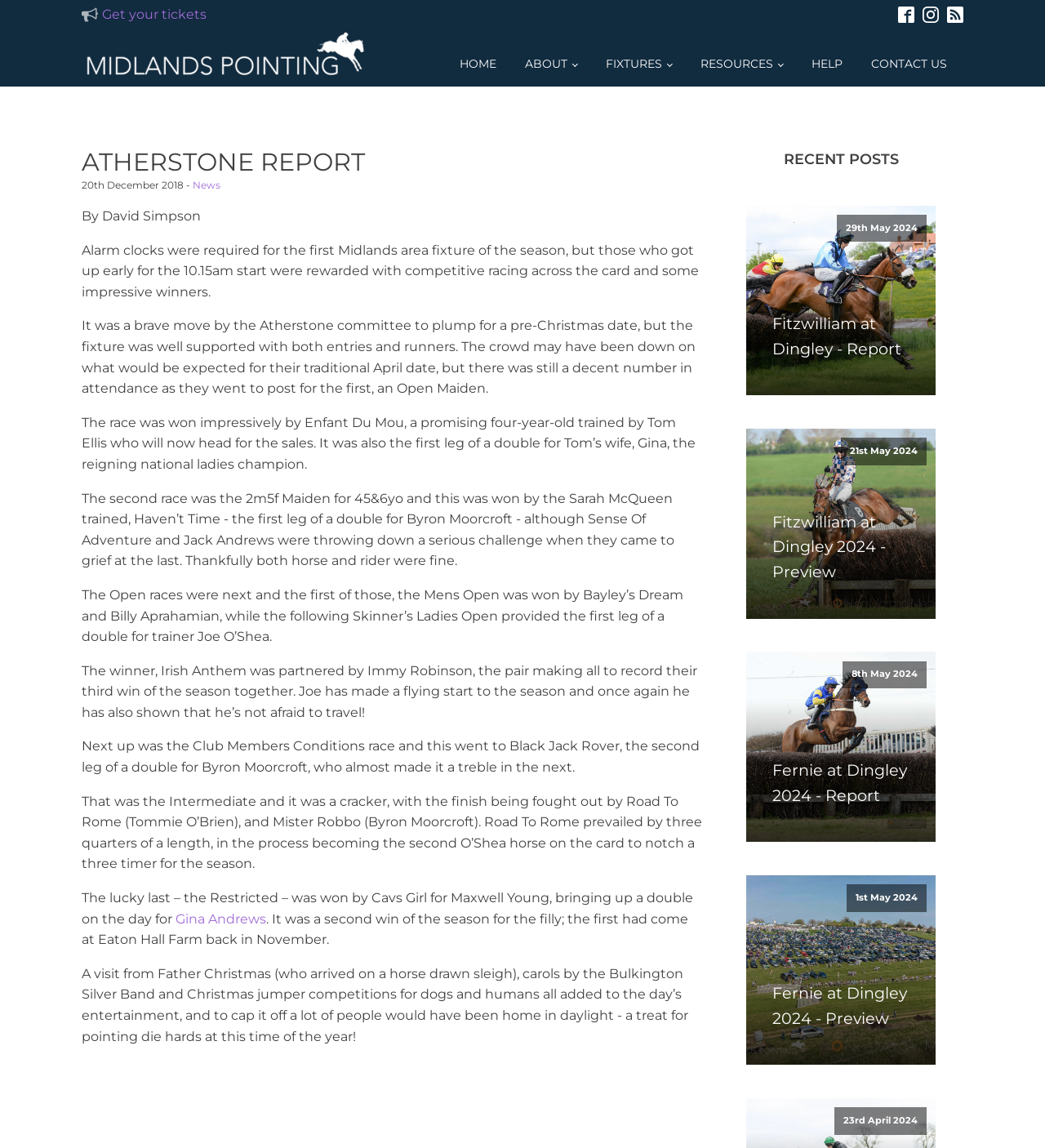Locate the bounding box coordinates of the element that needs to be clicked to carry out the instruction: "go to the mini English-Japanese dictionary". The coordinates should be given as four float numbers ranging from 0 to 1, i.e., [left, top, right, bottom].

None